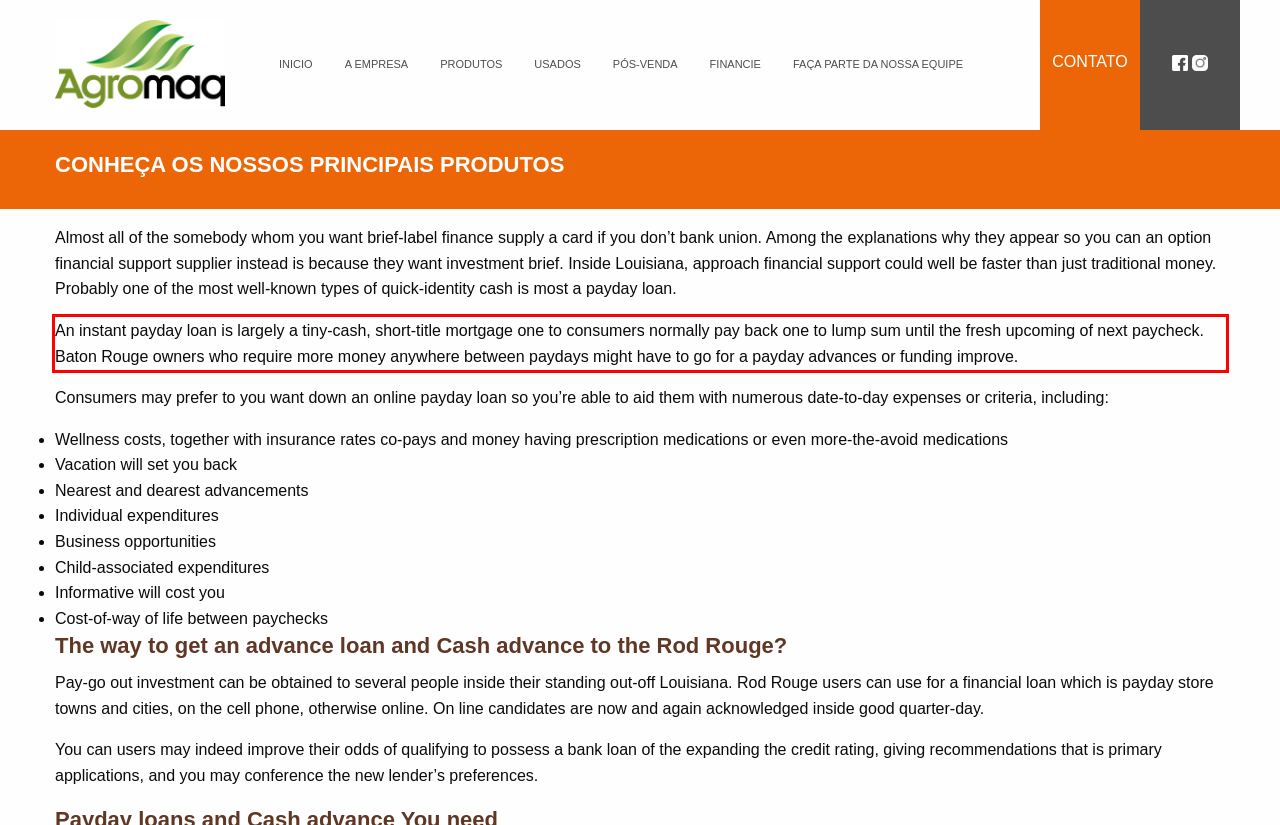Given a webpage screenshot, identify the text inside the red bounding box using OCR and extract it.

An instant payday loan is largely a tiny-cash, short-title mortgage one to consumers normally pay back one to lump sum until the fresh upcoming of next paycheck. Baton Rouge owners who require more money anywhere between paydays might have to go for a payday advances or funding improve.